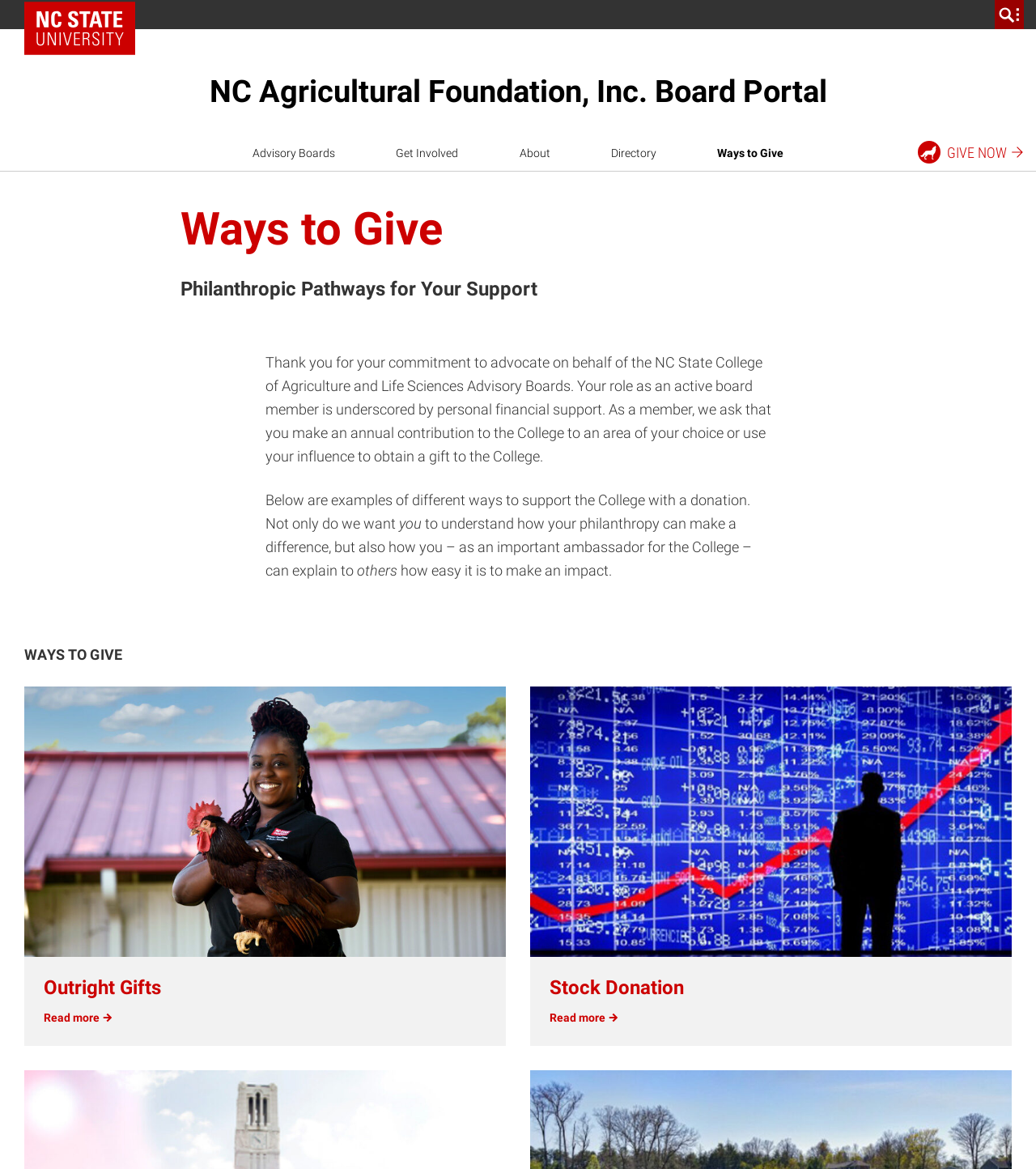Pinpoint the bounding box coordinates of the area that should be clicked to complete the following instruction: "learn about Stock Donation". The coordinates must be given as four float numbers between 0 and 1, i.e., [left, top, right, bottom].

[0.5, 0.587, 0.988, 0.895]